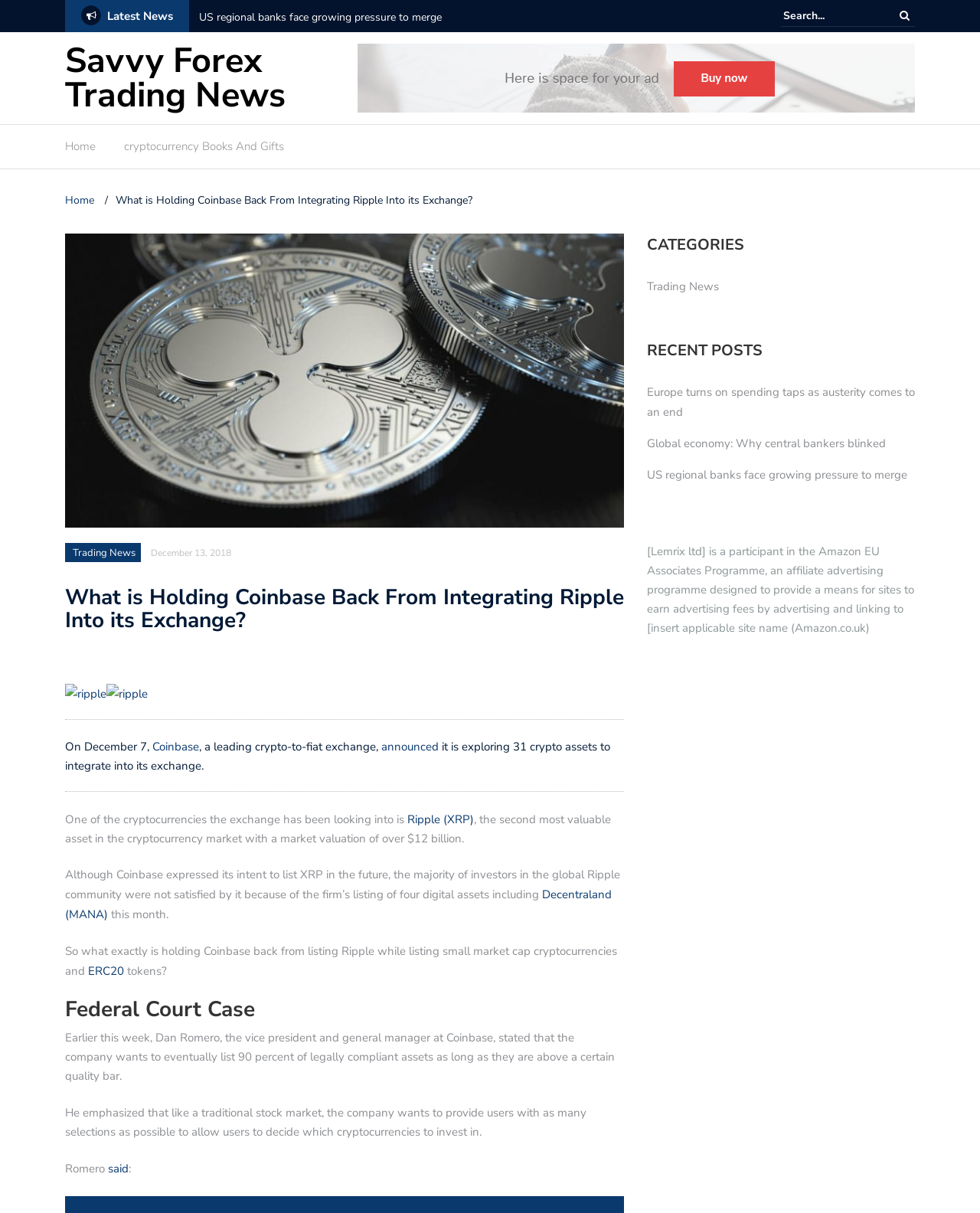Describe all the key features of the webpage in detail.

This webpage is about Savvy Forex Trading News, with a focus on a specific article titled "What is Holding Coinbase Back From Integrating Ripple Into its Exchange?" The top section of the page features a heading "Latest News" and three links to news articles, including "Bank of England pulls back on multiple rate rise plans" and "Roger McNamee on how to tame Big Tech". 

To the right of these links is a search bar with a magnifying glass icon. Below the search bar is a link to "Savvy Forex Trading News" and a banner with an image. 

The main content of the page is the article about Coinbase and Ripple, which is divided into several sections. The article begins with a heading and a brief introduction, followed by a section discussing Coinbase's announcement to explore 31 crypto assets for integration into its exchange. 

The article then delves into the topic of Ripple, mentioning its market valuation and the reasons why Coinbase has not listed it yet. The text is interspersed with links to related topics, such as Decentraland and ERC20 tokens. 

Further down the page, there is a section about a federal court case and a statement from Coinbase's vice president, Dan Romero, regarding the company's plans to list 90% of legally compliant assets. 

On the right-hand side of the page, there are two columns of links and headings. The top column is labeled "CATEGORIES" and features a link to "Trading News". The bottom column is labeled "RECENT POSTS" and lists several news articles, including "Europe turns on spending taps as austerity comes to an end" and "Global economy: Why central bankers blinked".